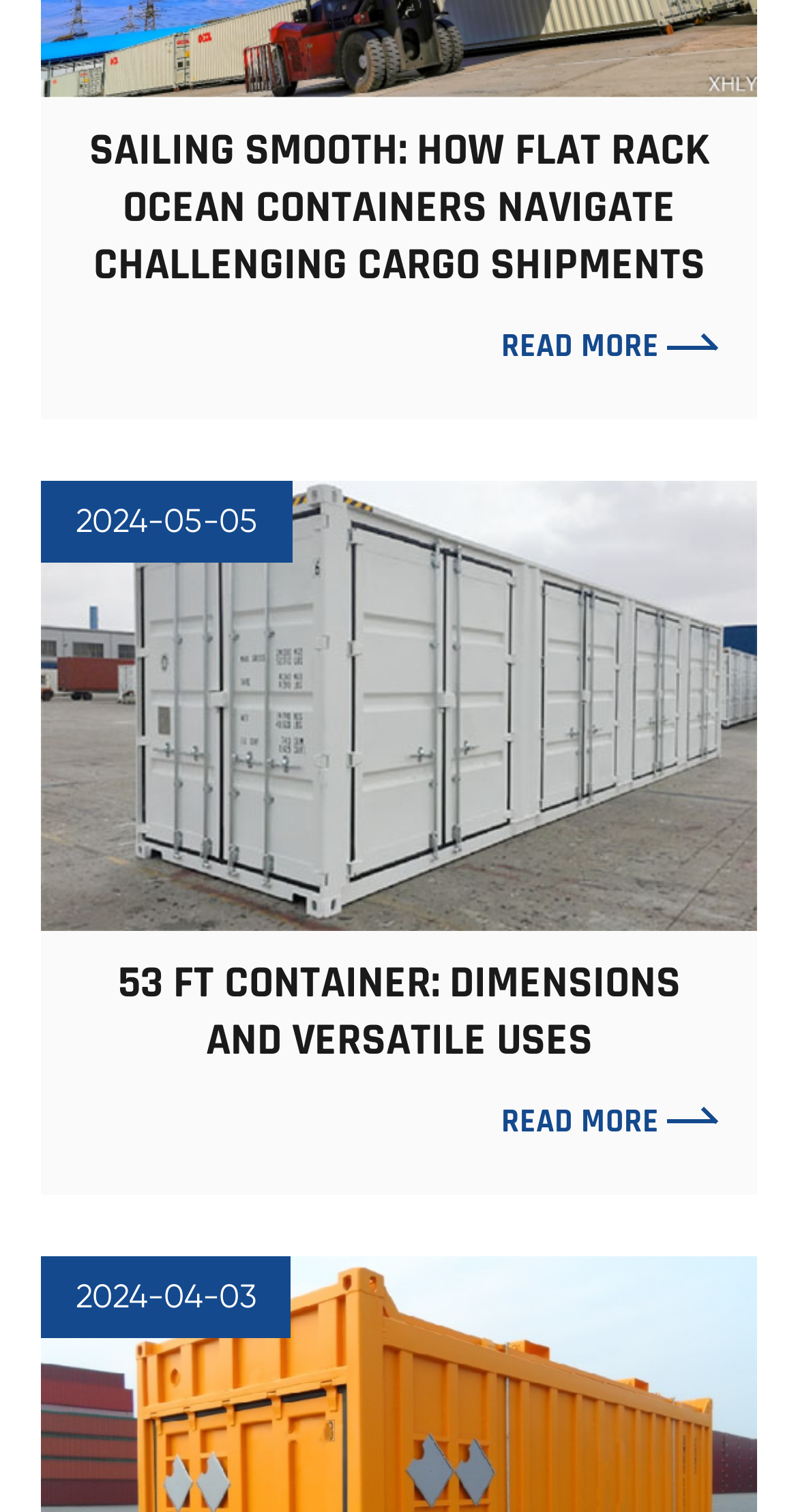What is the date of the second article?
Using the image, answer in one word or phrase.

2024-05-05